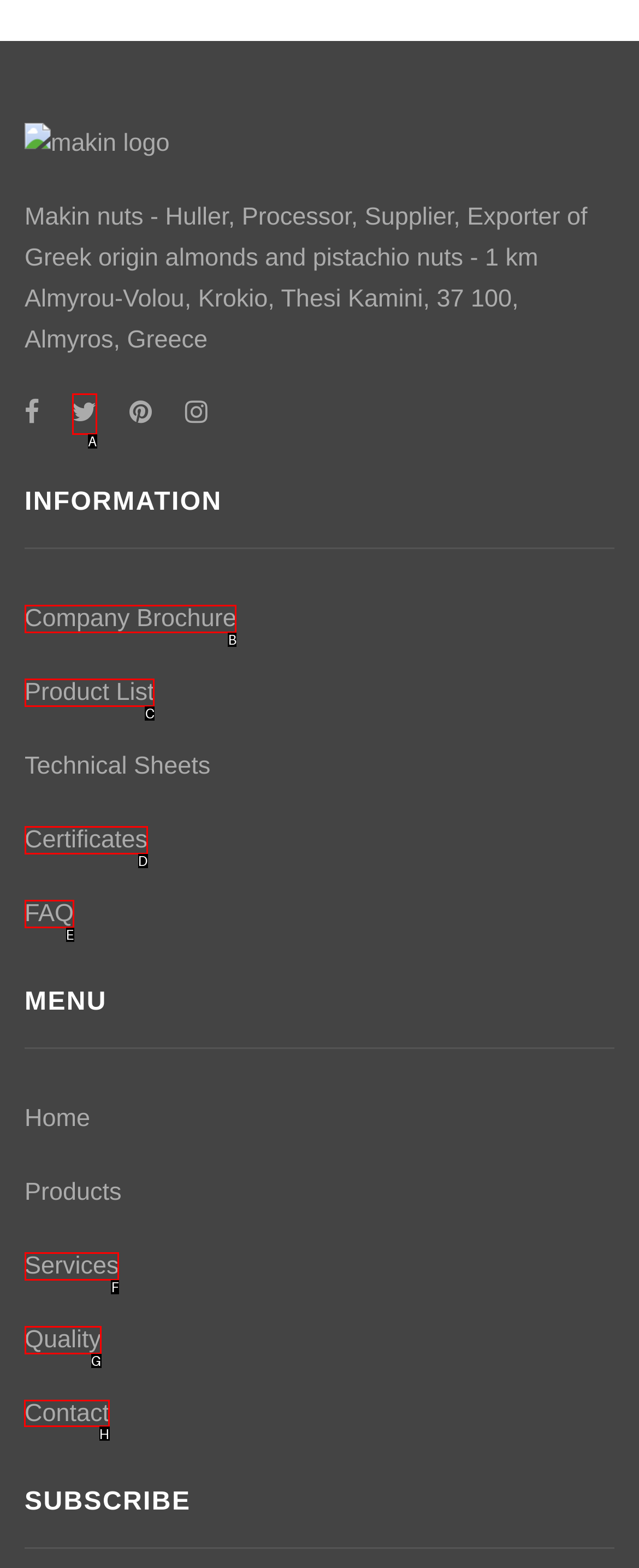Specify which UI element should be clicked to accomplish the task: Contact us. Answer with the letter of the correct choice.

H